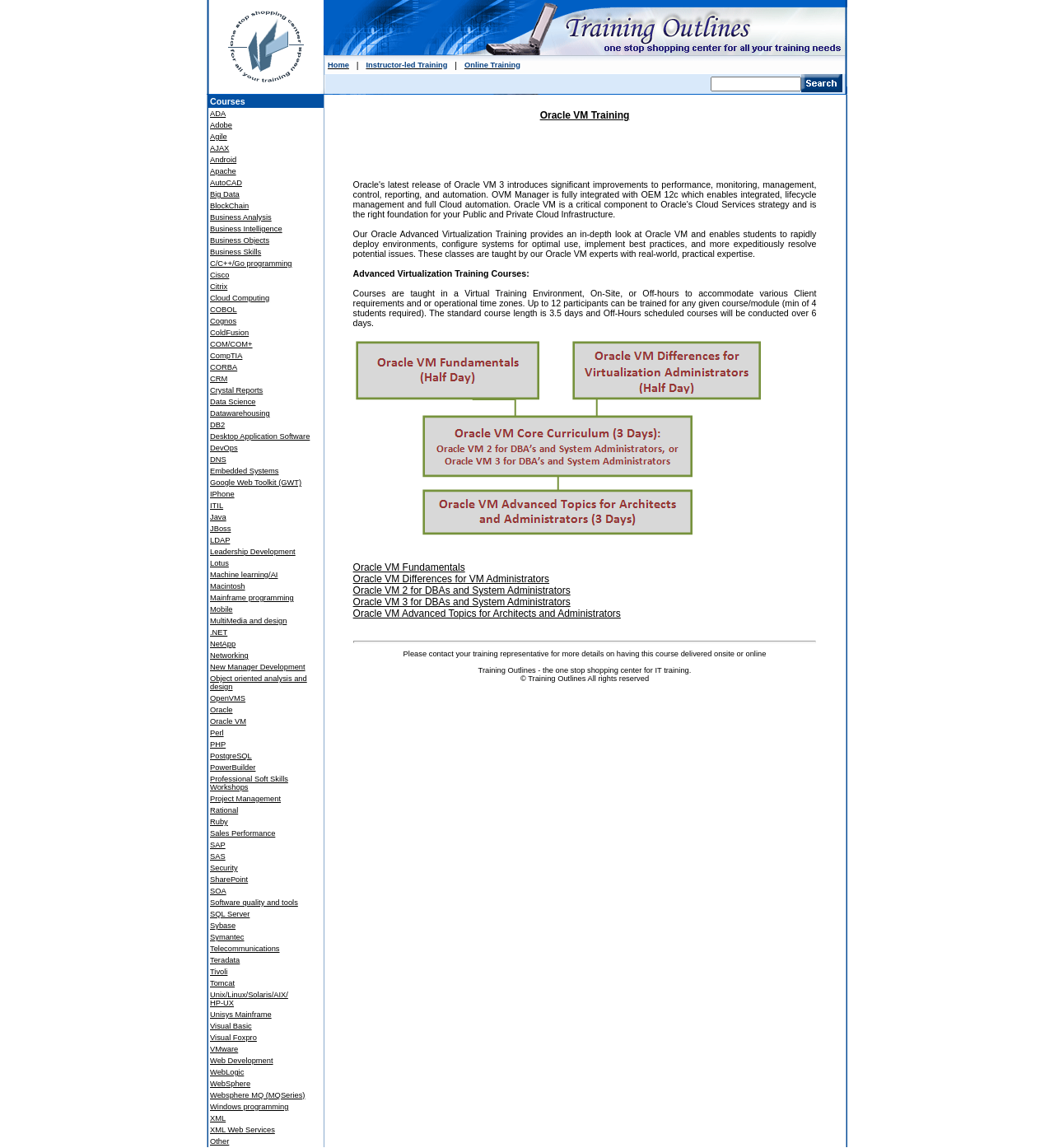Locate the primary heading on the webpage and return its text.

Oracle VM Training